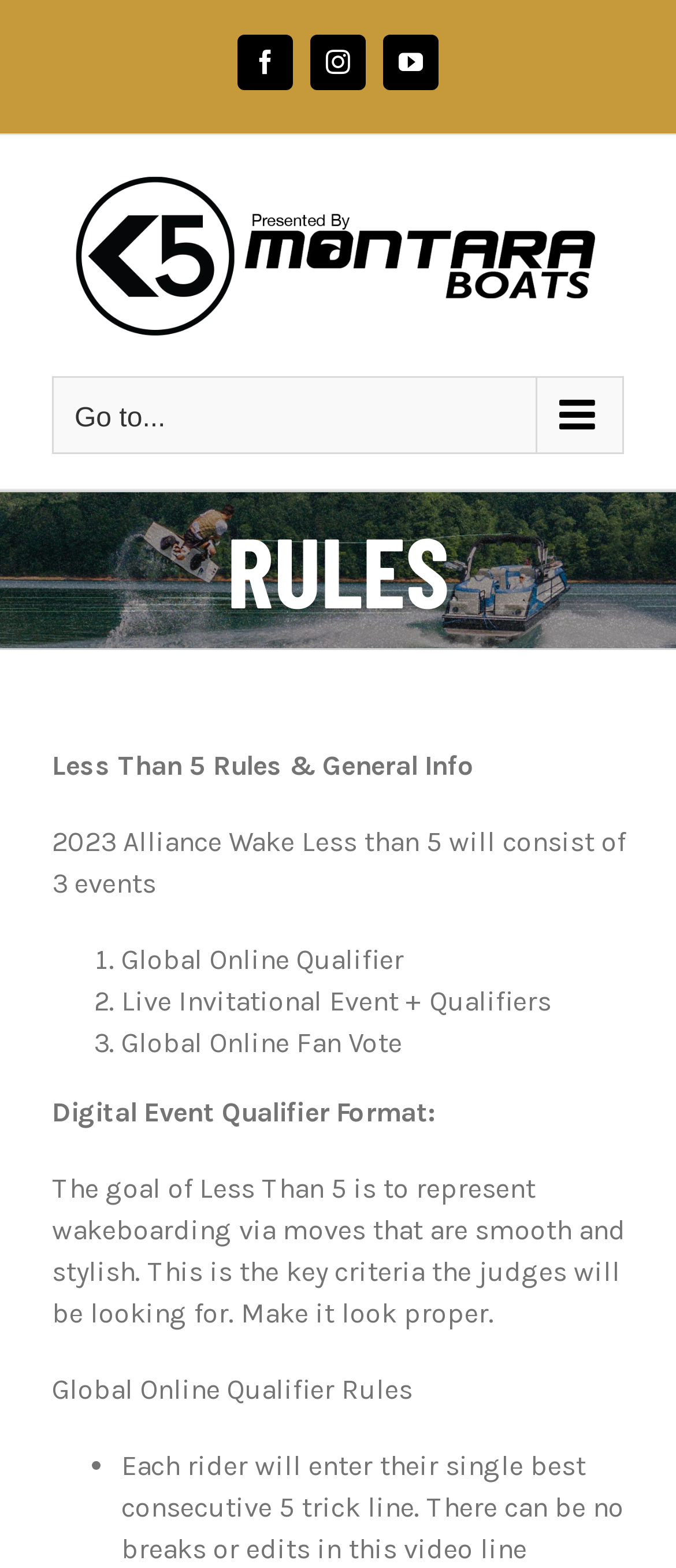How many events are in Less Than 5?
Please answer the question with a single word or phrase, referencing the image.

3